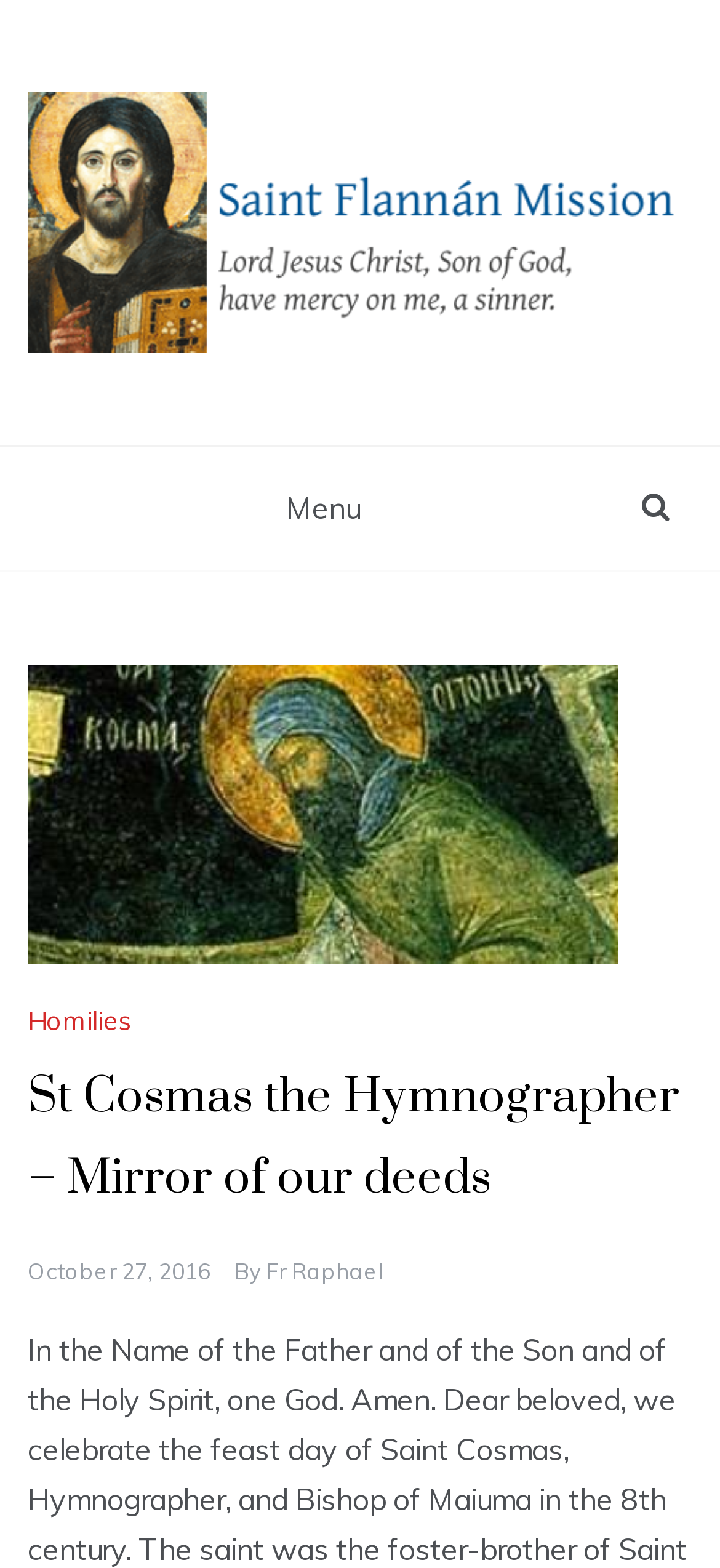Please look at the image and answer the question with a detailed explanation: What is the name of the mission mentioned?

The link 'Saint Flannán Mission - Lord Jesus Christ, Son of God, have mercy on me, a sinner' and the heading 'Saint Flannán Mission' both indicate that the mission mentioned is Saint Flannán Mission.